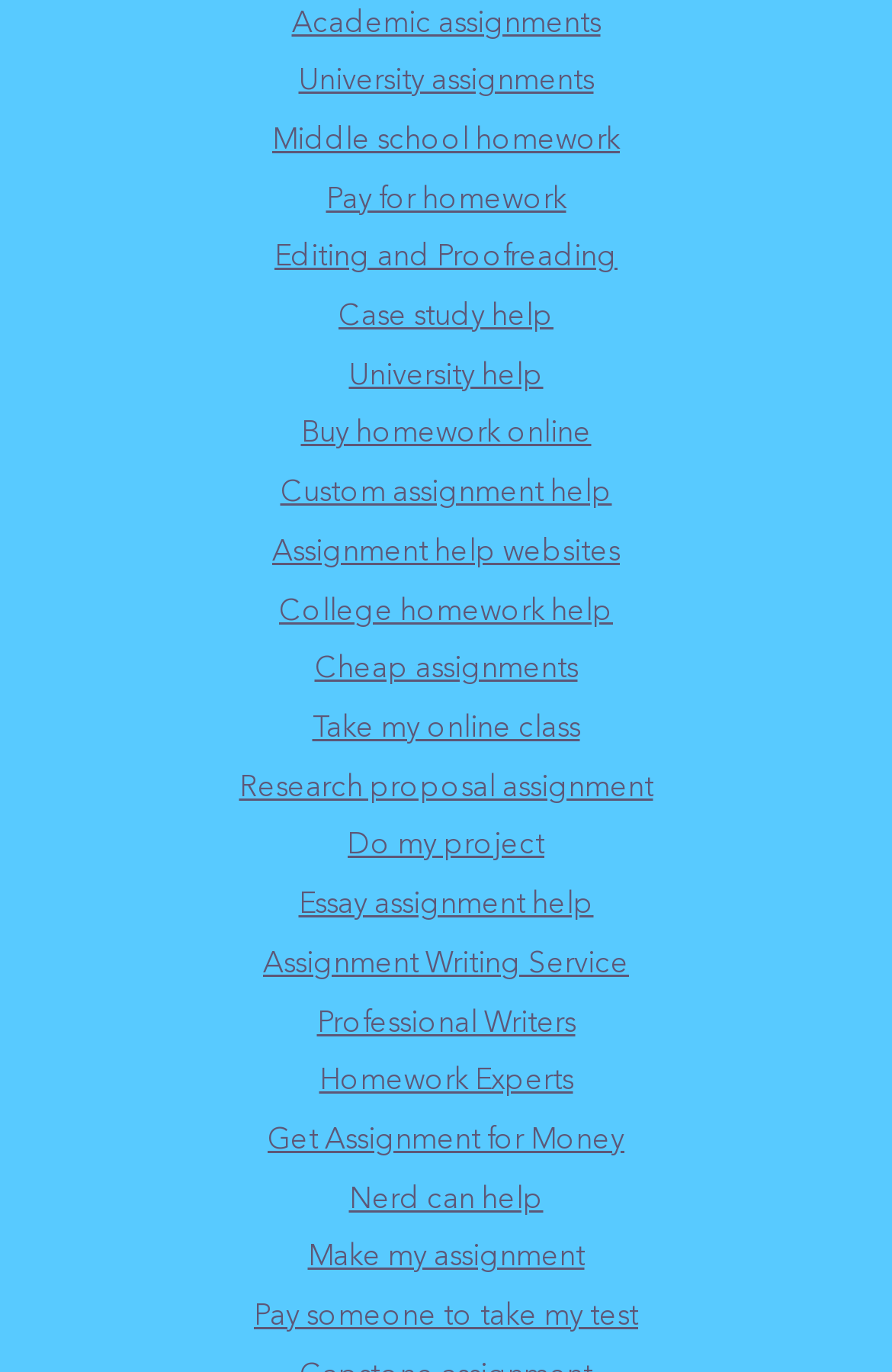How many links are related to university assignments?
Based on the image, respond with a single word or phrase.

Three